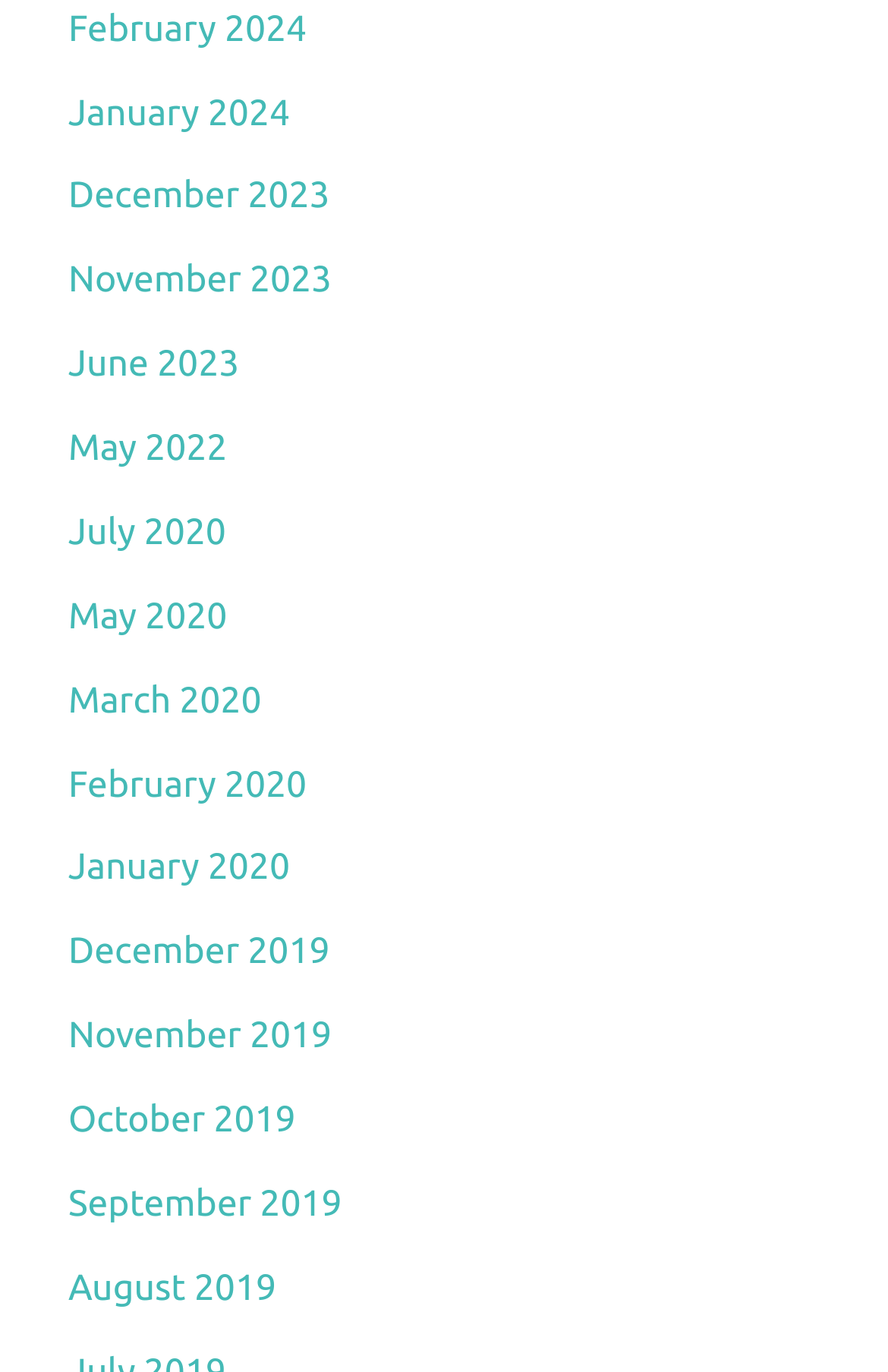Are the months listed in chronological order?
Please provide a single word or phrase answer based on the image.

No